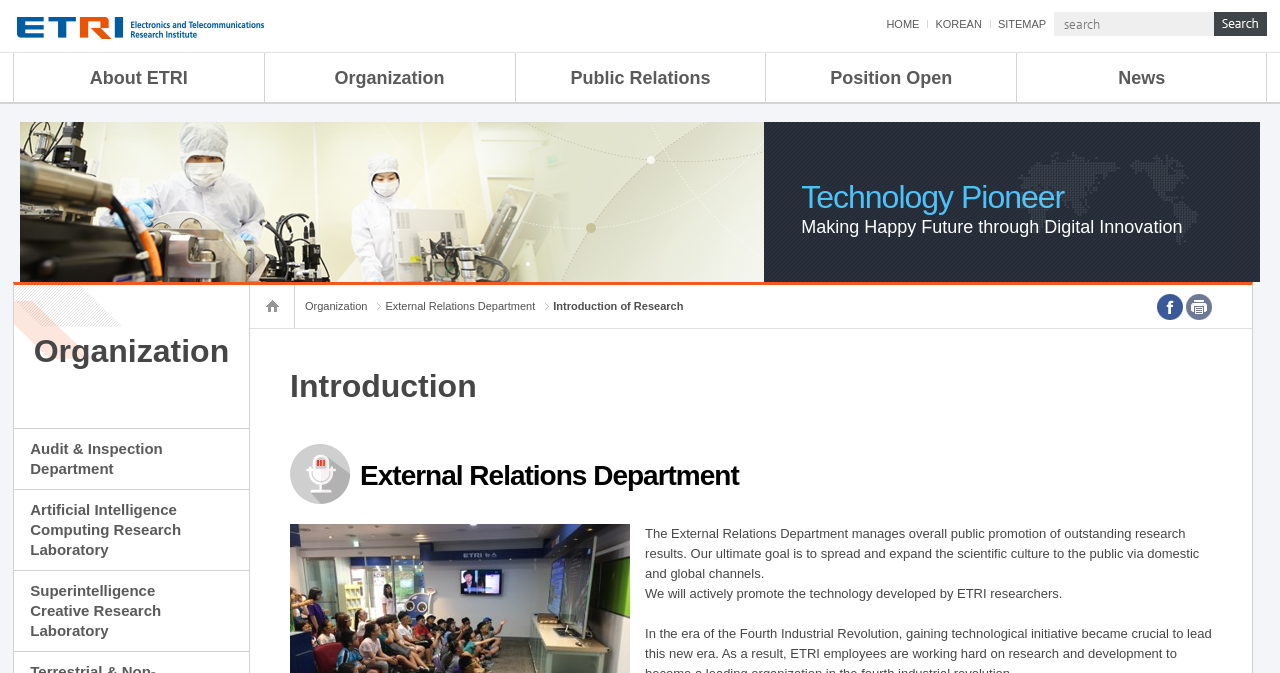Find the bounding box coordinates for the area you need to click to carry out the instruction: "read about president greeting". The coordinates should be four float numbers between 0 and 1, indicated as [left, top, right, bottom].

[0.019, 0.168, 0.1, 0.202]